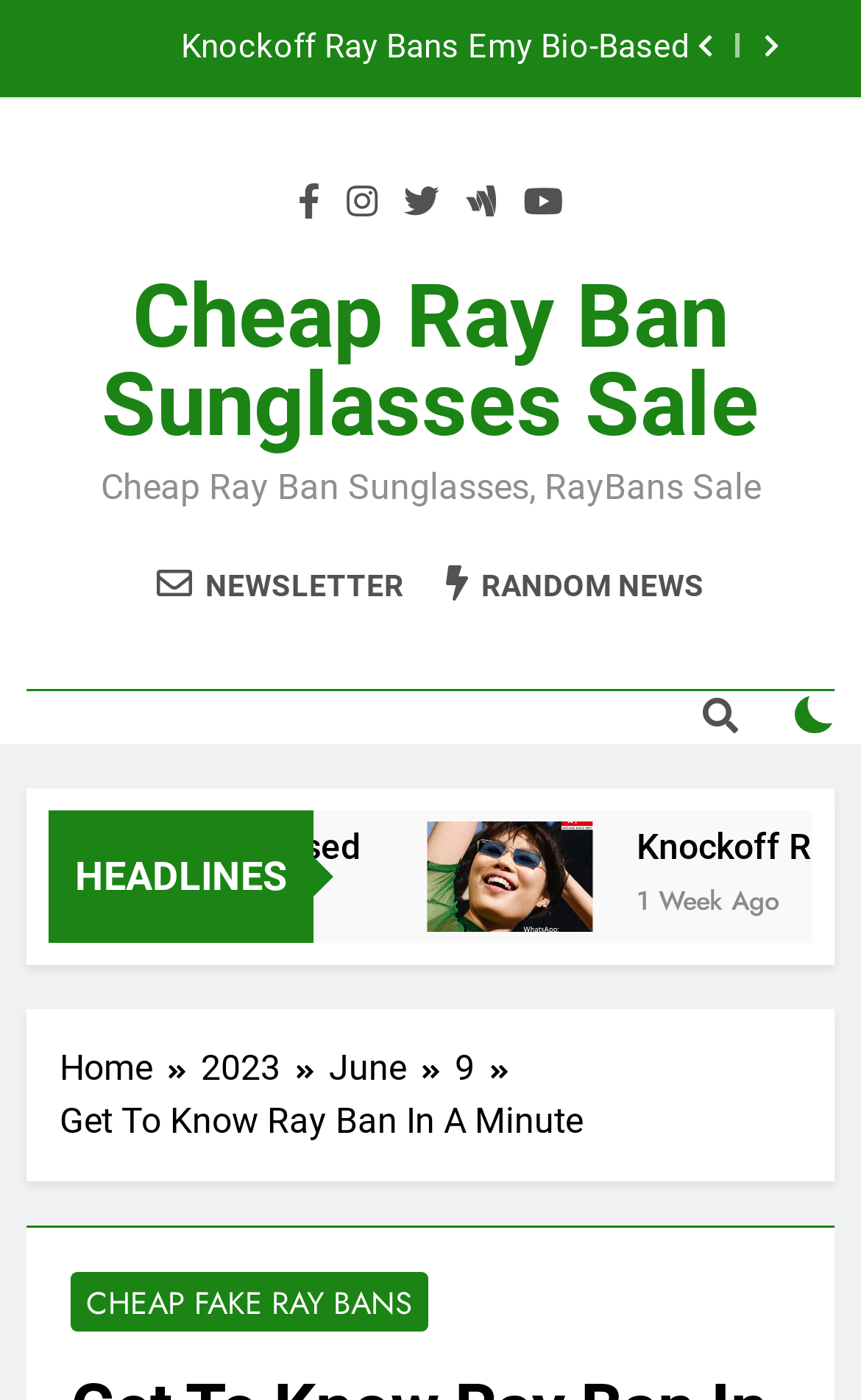Give a full account of the webpage's elements and their arrangement.

This webpage appears to be an online shopping platform specializing in cheap fake Ray Ban sunglasses. At the top right corner, there are two buttons with icons '\uf053' and '\uf054'. Below these buttons, there are several links to different categories, including 'Clearance Ray Bans washed lenses sunglasses' and social media icons.

The main content area is divided into two sections. On the left side, there is a section with a heading 'Cheap Ray Ban Sunglasses Sale' and a brief description 'Cheap Ray Ban Sunglasses, RayBans Sale'. Below this, there are two links, one for a newsletter and another for random news.

On the right side, there is a section with a heading 'HEADLINES'. Below this, there is a figure with an image and a link to an article titled 'Knockoff Ray Bans Emy Bio-Based sunglasses make the trend more relevant'. Next to this figure, there is a link indicating the article was posted '1 Week Ago'.

At the bottom of the page, there is a navigation section with breadcrumbs, showing the current page location as 'Home > 2023 > June > 9'. Below this, there is a static text 'Get To Know Ray Ban In A Minute' and a link to 'CHEAP FAKE RAY BANS'.